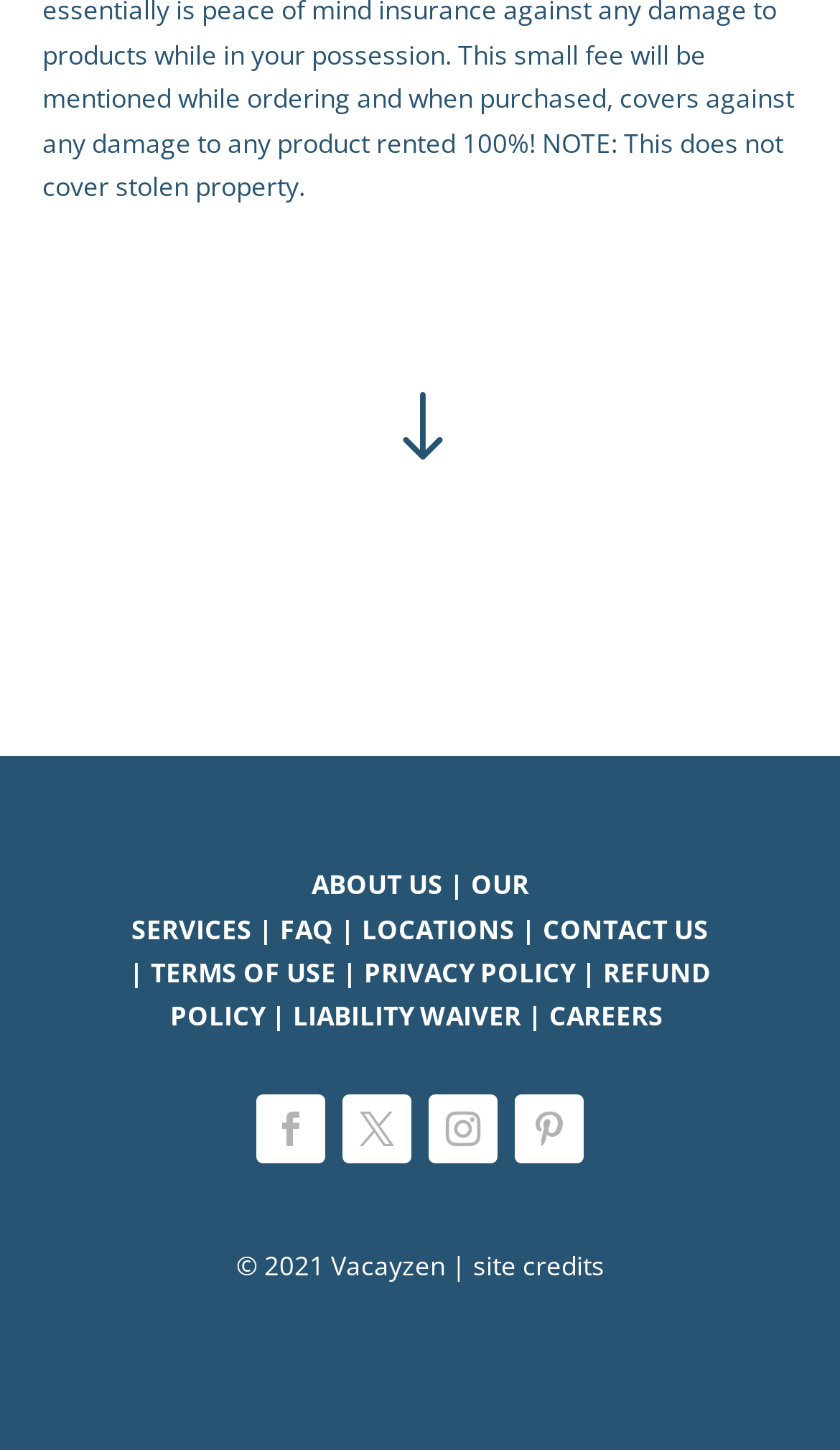Provide the bounding box coordinates of the HTML element this sentence describes: "site credits".

[0.563, 0.859, 0.719, 0.884]